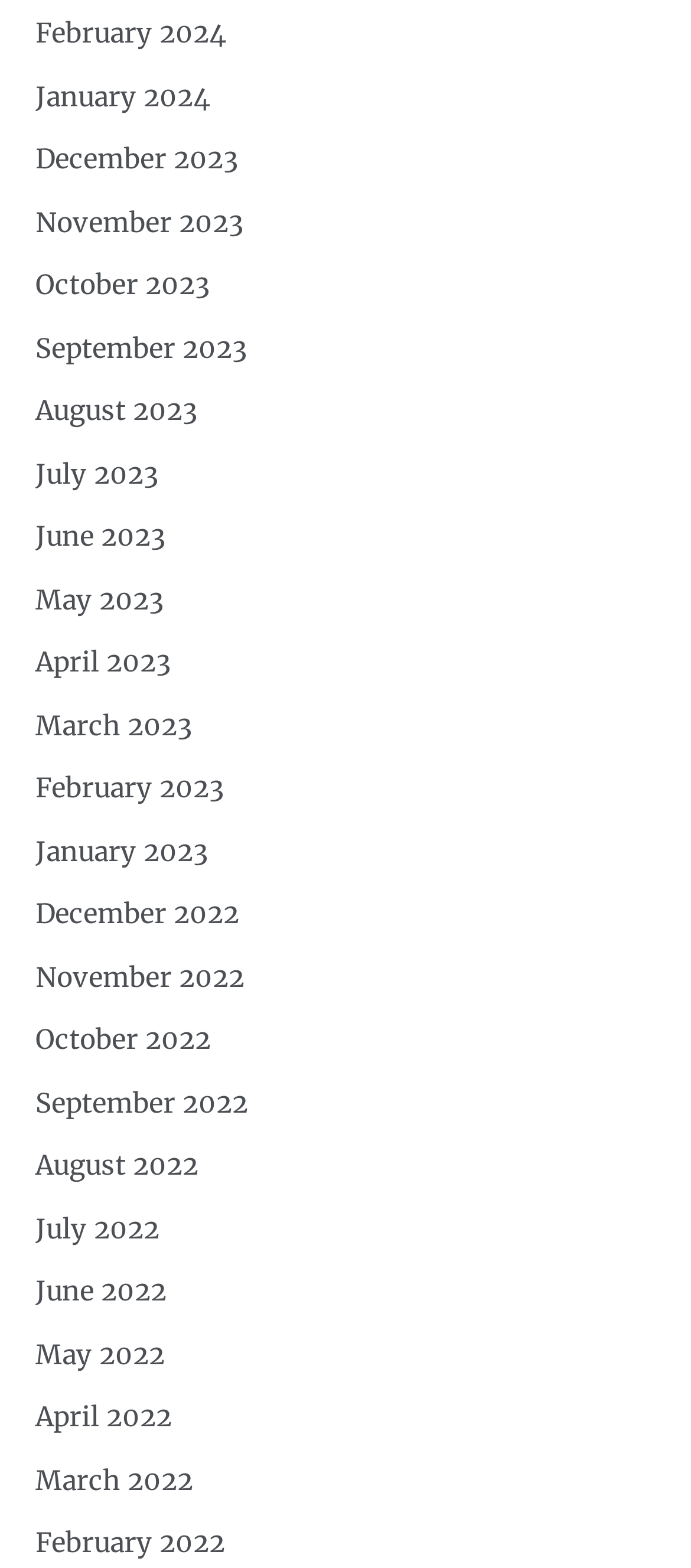Please locate the clickable area by providing the bounding box coordinates to follow this instruction: "go to January 2023".

[0.051, 0.532, 0.3, 0.553]